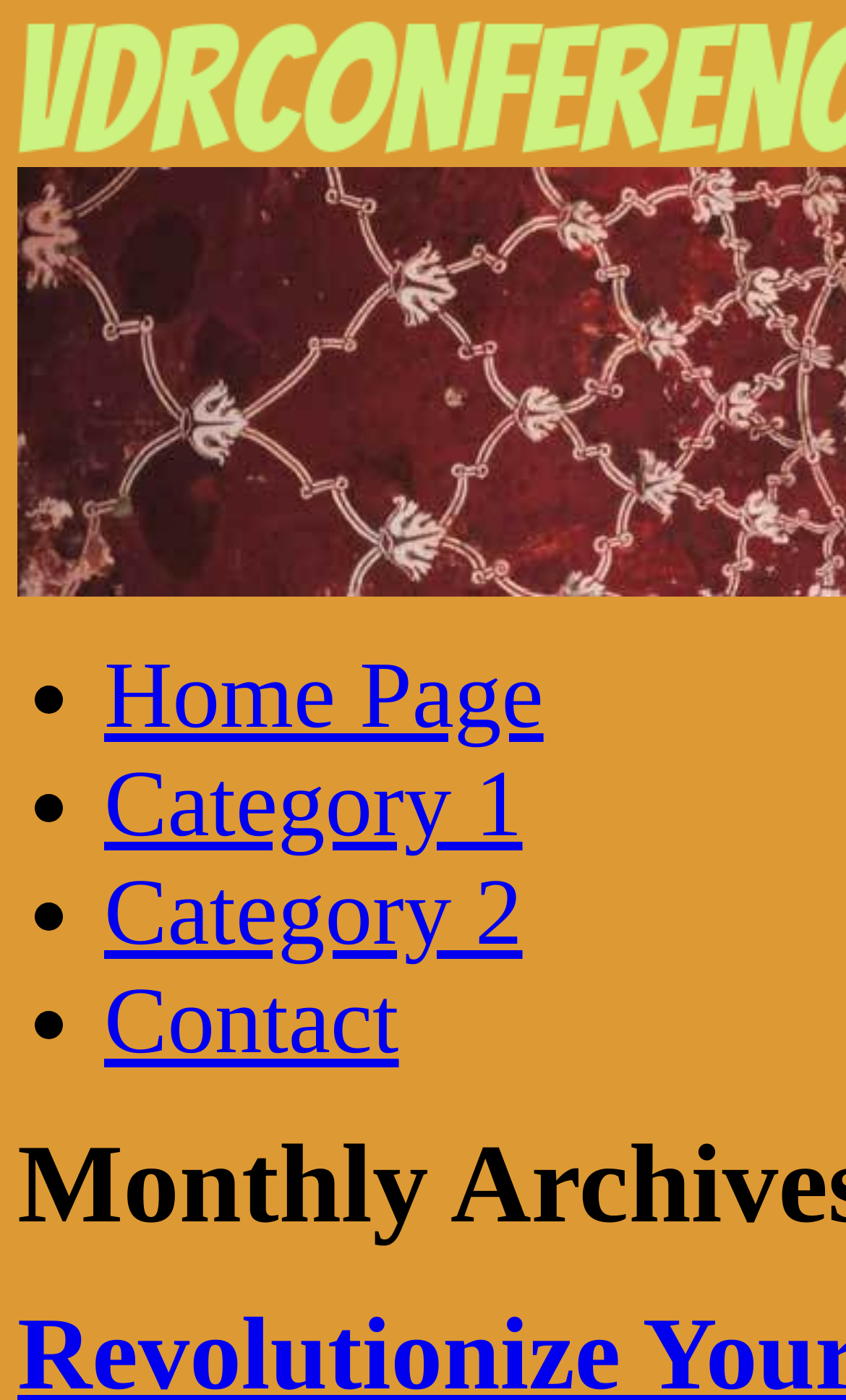Carefully examine the image and provide an in-depth answer to the question: How many categories are listed?

I counted the number of link elements with category names, which are 'Category 1' and 'Category 2', so there are 2 categories listed.